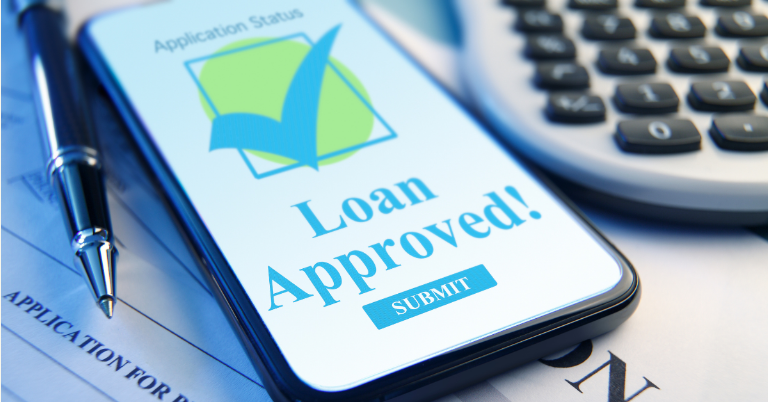Please provide a short answer using a single word or phrase for the question:
What is the next step in the loan process?

Submit